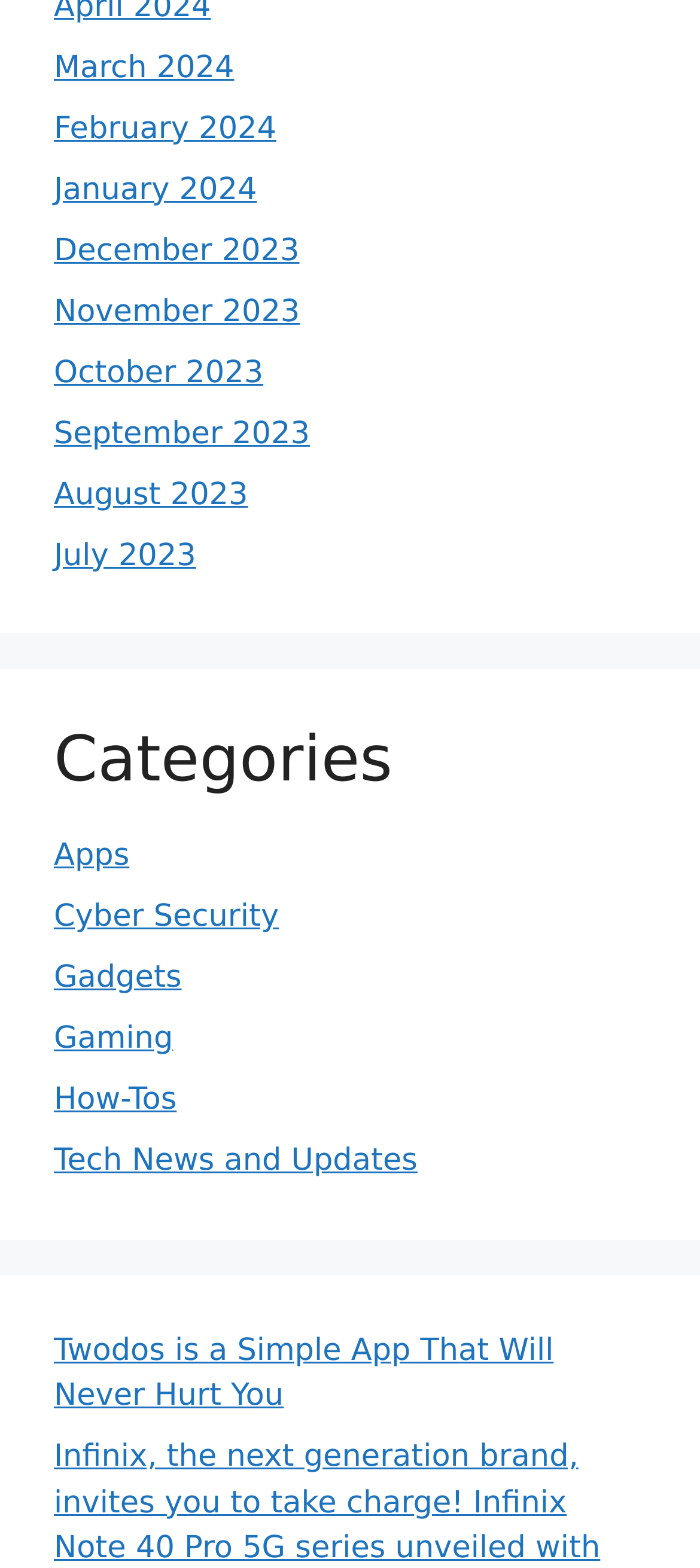Pinpoint the bounding box coordinates of the element you need to click to execute the following instruction: "Check out Gaming". The bounding box should be represented by four float numbers between 0 and 1, in the format [left, top, right, bottom].

[0.077, 0.651, 0.247, 0.674]